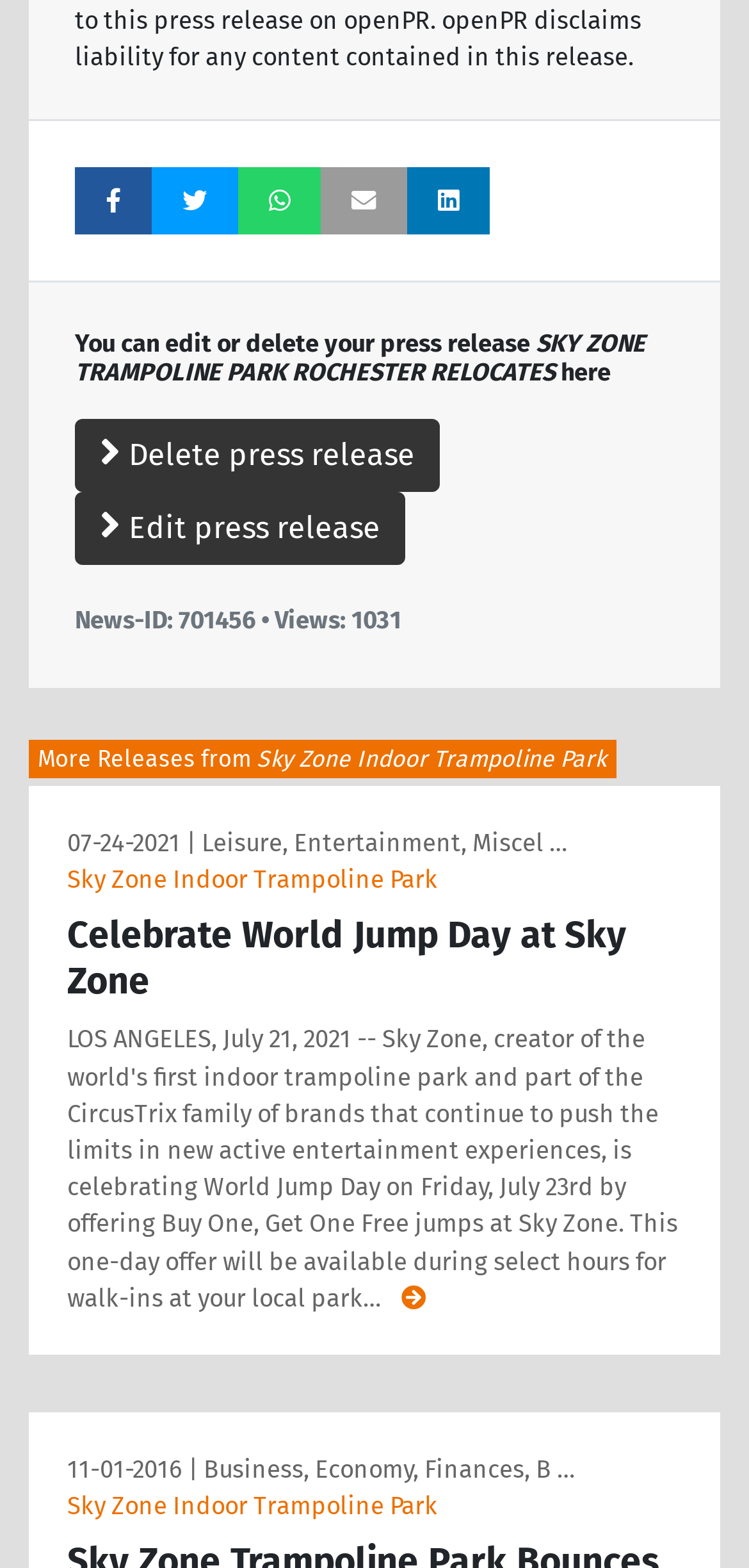Locate the bounding box coordinates of the element that should be clicked to execute the following instruction: "Delete press release".

[0.1, 0.267, 0.587, 0.313]